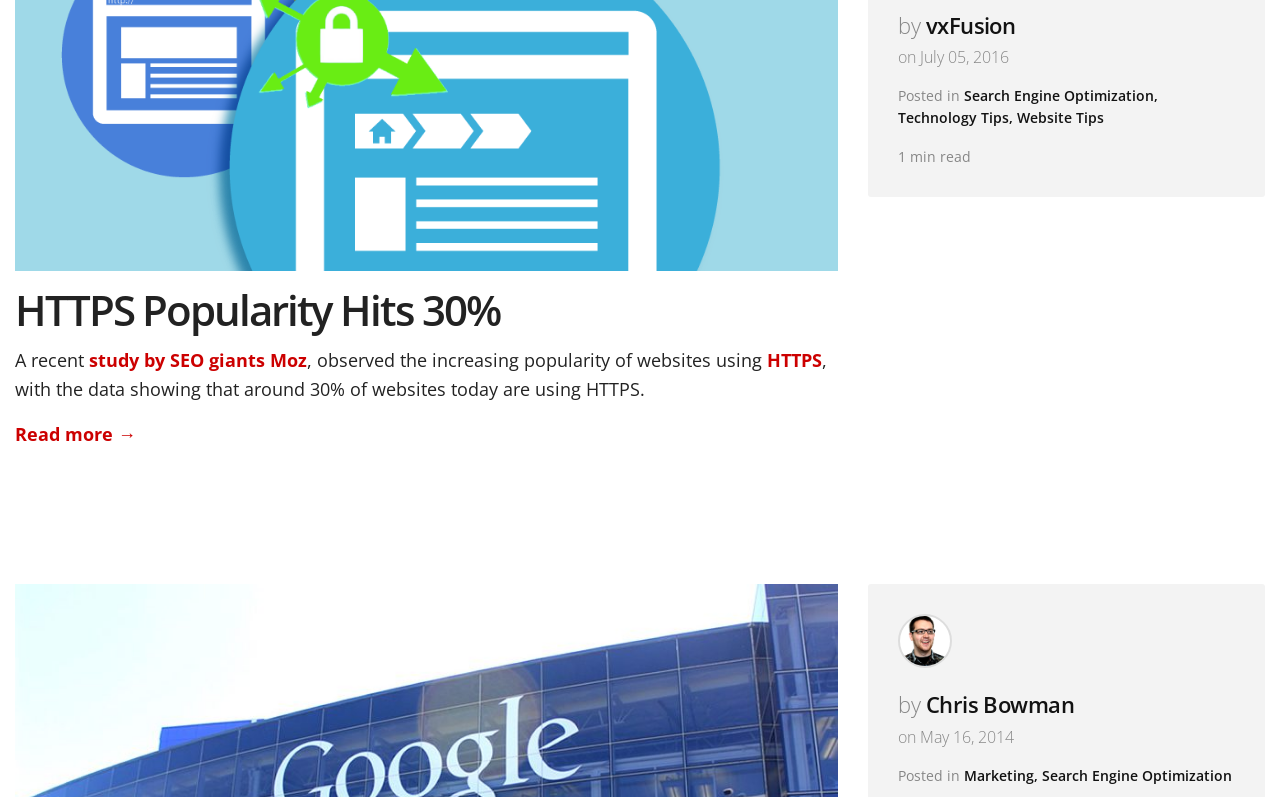Provide the bounding box coordinates for the area that should be clicked to complete the instruction: "Visit the website of vxFusion".

[0.723, 0.012, 0.793, 0.05]